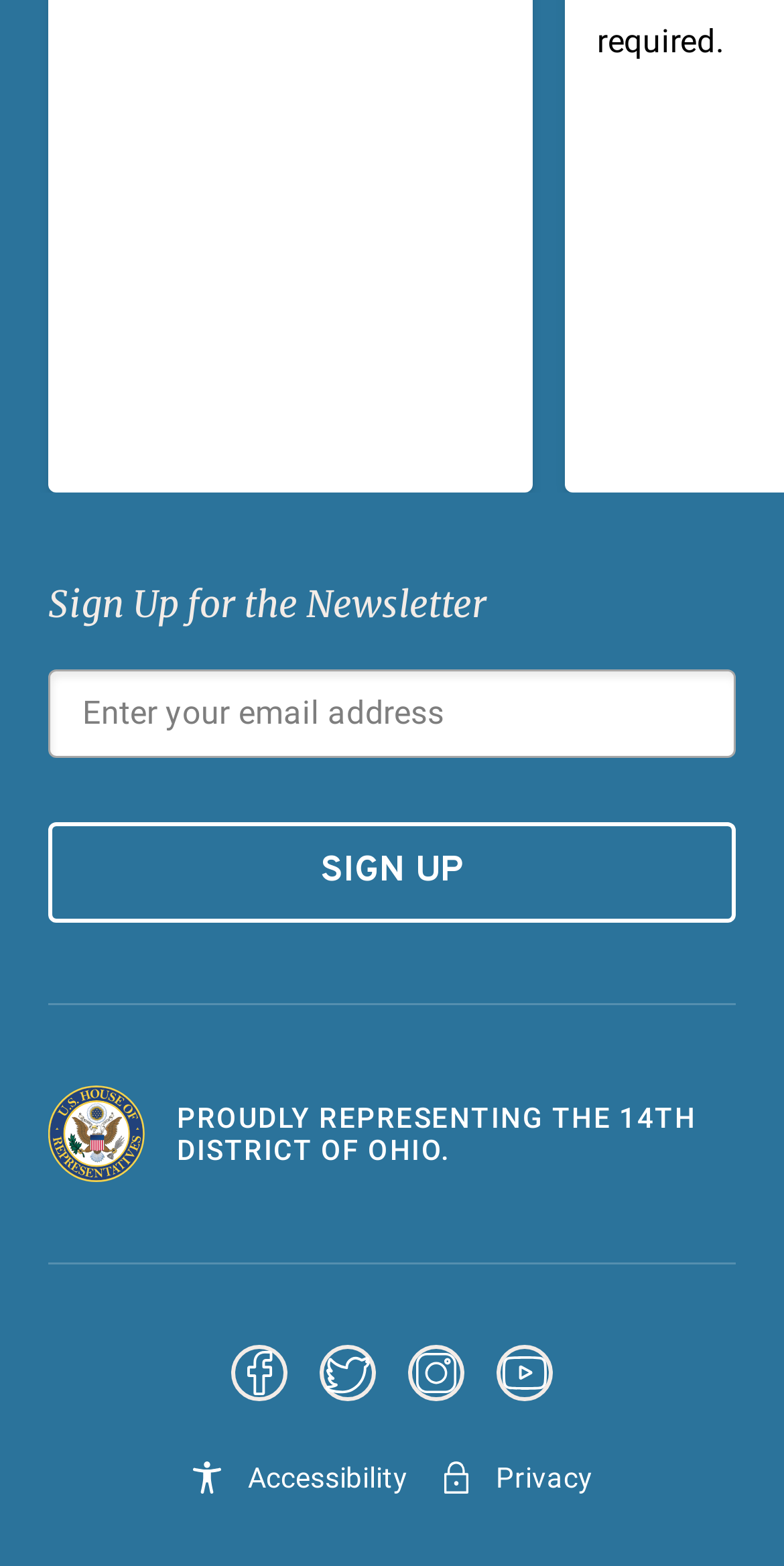Determine the bounding box coordinates for the UI element with the following description: "name="email" placeholder="Enter your email address"". The coordinates should be four float numbers between 0 and 1, represented as [left, top, right, bottom].

[0.105, 0.435, 0.895, 0.476]